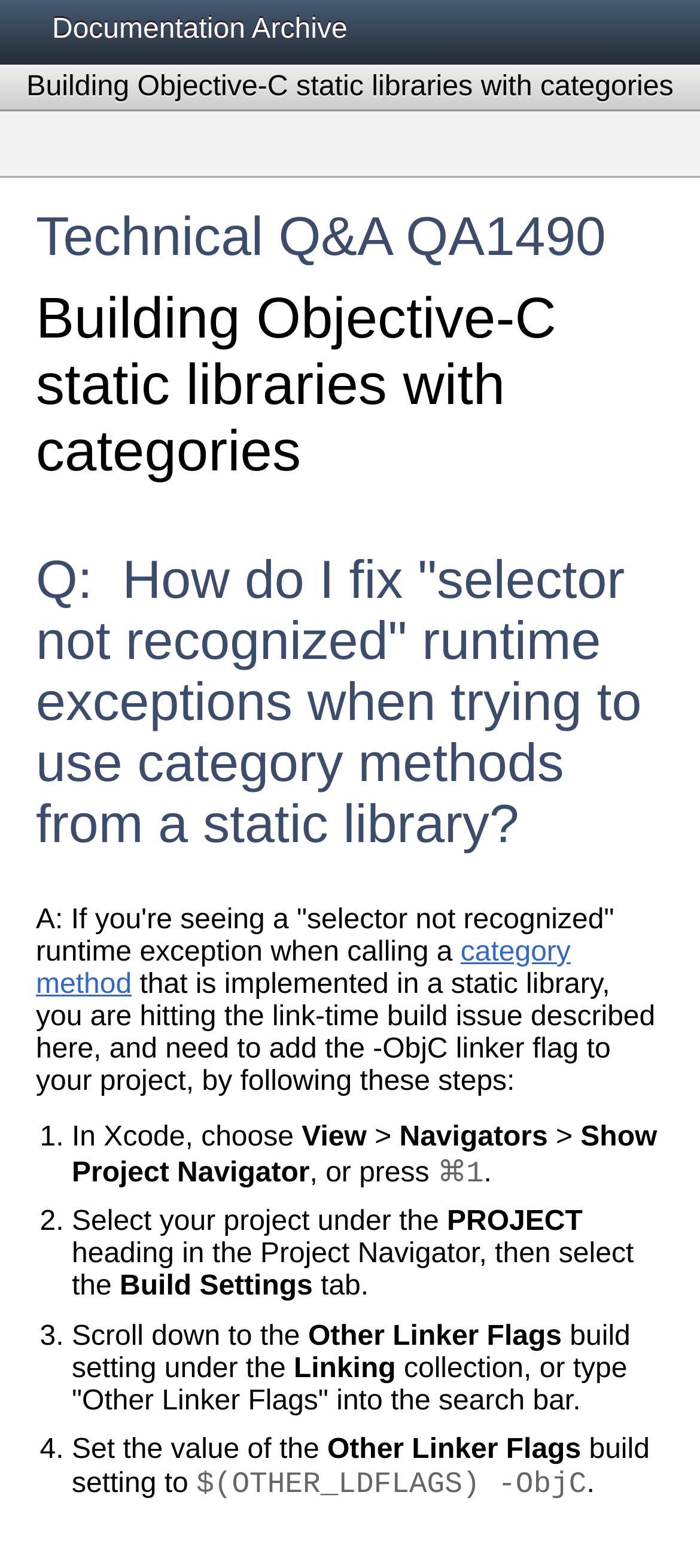Give a short answer to this question using one word or a phrase:
What is the shortcut to show the Project Navigator?

⌘1